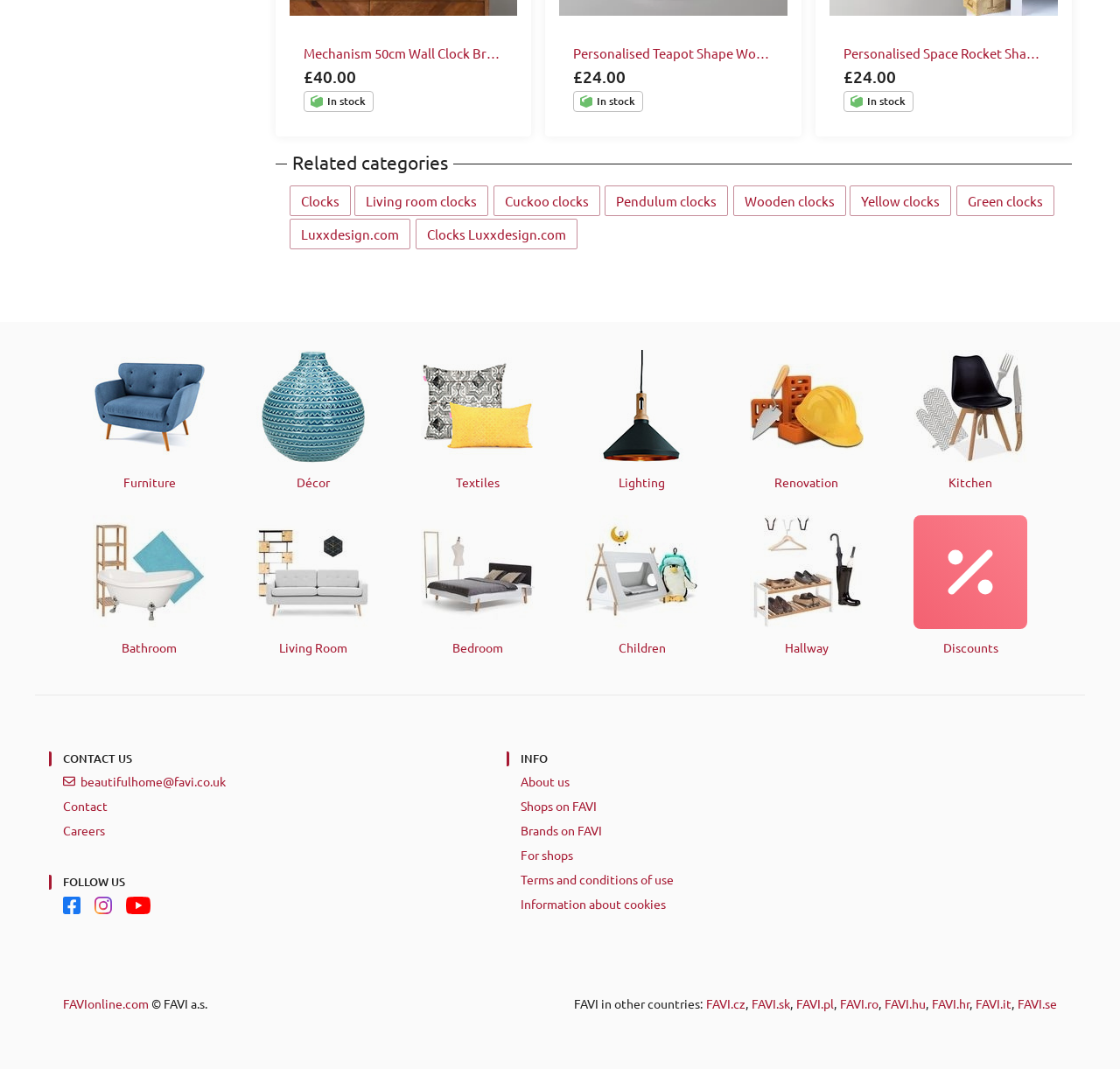How many categories are listed under 'Related categories'?
Could you give a comprehensive explanation in response to this question?

I counted the number of link elements under the heading 'Related categories', which are 'Clocks', 'Living room clocks', 'Cuckoo clocks', 'Pendulum clocks', 'Wooden clocks', 'Yellow clocks', 'Green clocks', and 'Clocks Luxxdesign.com'. There are eight of them.